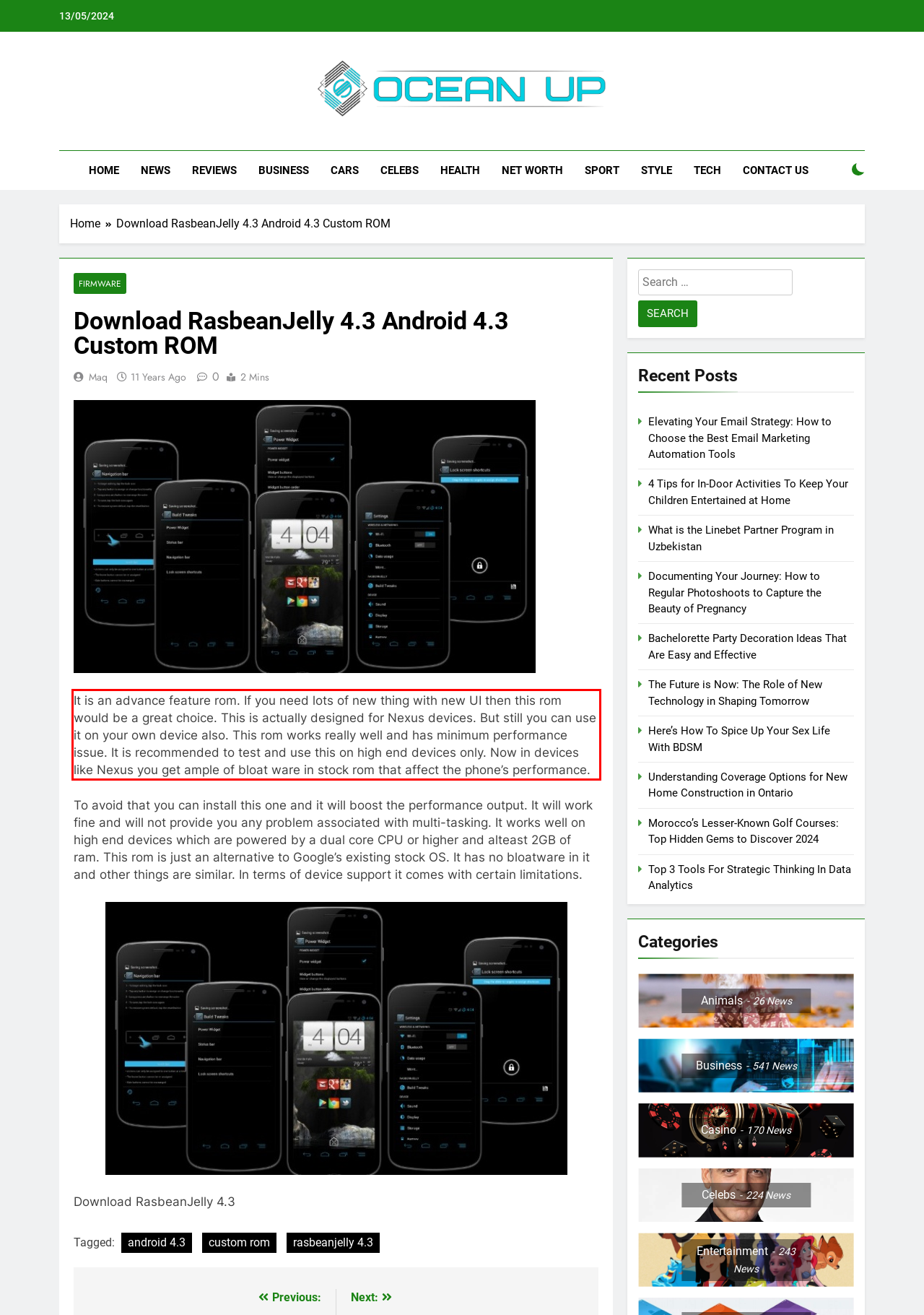Examine the screenshot of the webpage, locate the red bounding box, and generate the text contained within it.

It is an advance feature rom. If you need lots of new thing with new UI then this rom would be a great choice. This is actually designed for Nexus devices. But still you can use it on your own device also. This rom works really well and has minimum performance issue. It is recommended to test and use this on high end devices only. Now in devices like Nexus you get ample of bloat ware in stock rom that affect the phone’s performance.